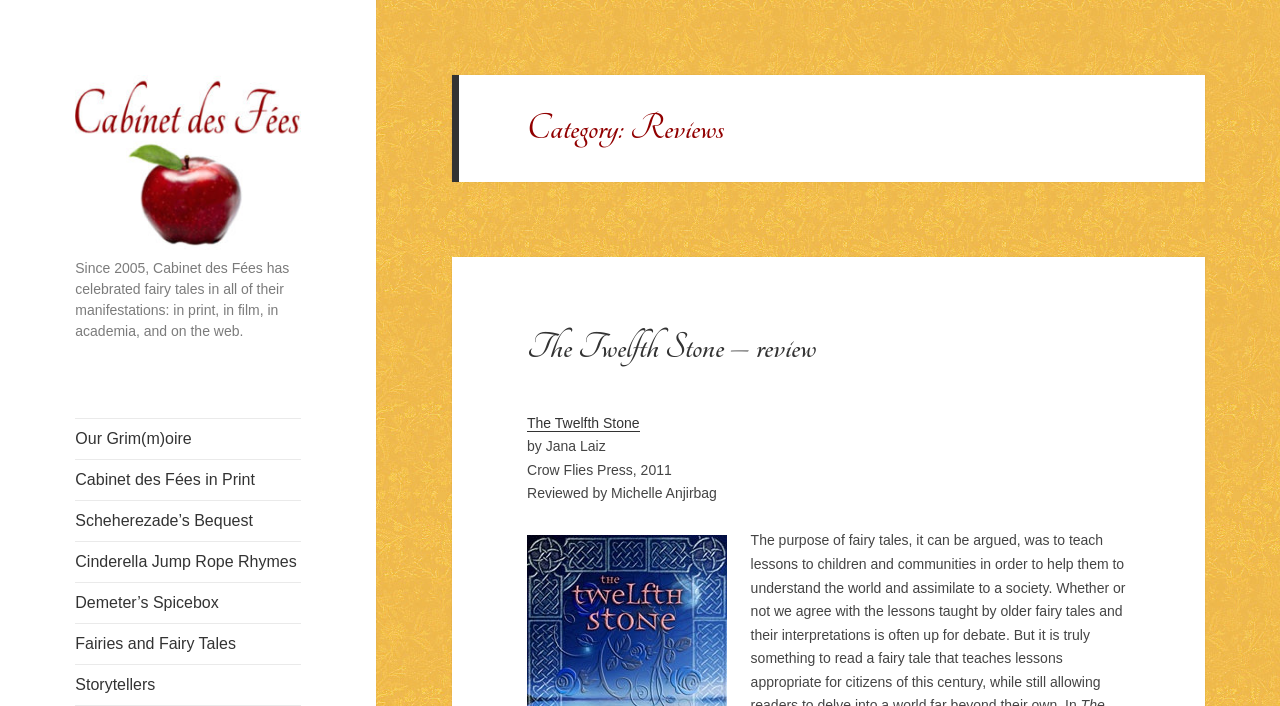What is the title of the first review?
Please answer using one word or phrase, based on the screenshot.

The Twelfth Stone – review